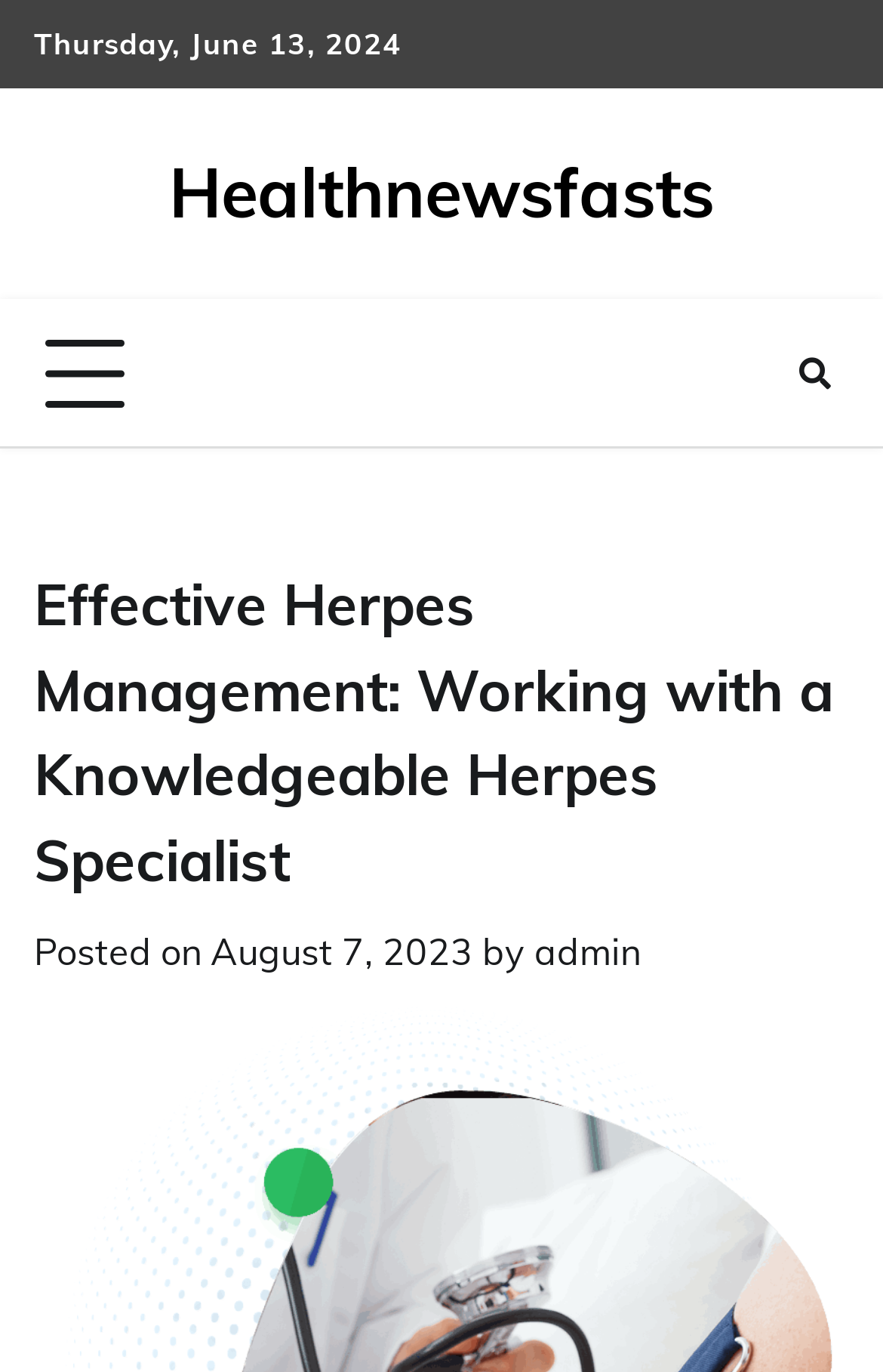What is the date of the post?
Based on the image, answer the question in a detailed manner.

I found the date of the post by looking at the text 'Posted on' followed by a link with the date 'August 7, 2023'.